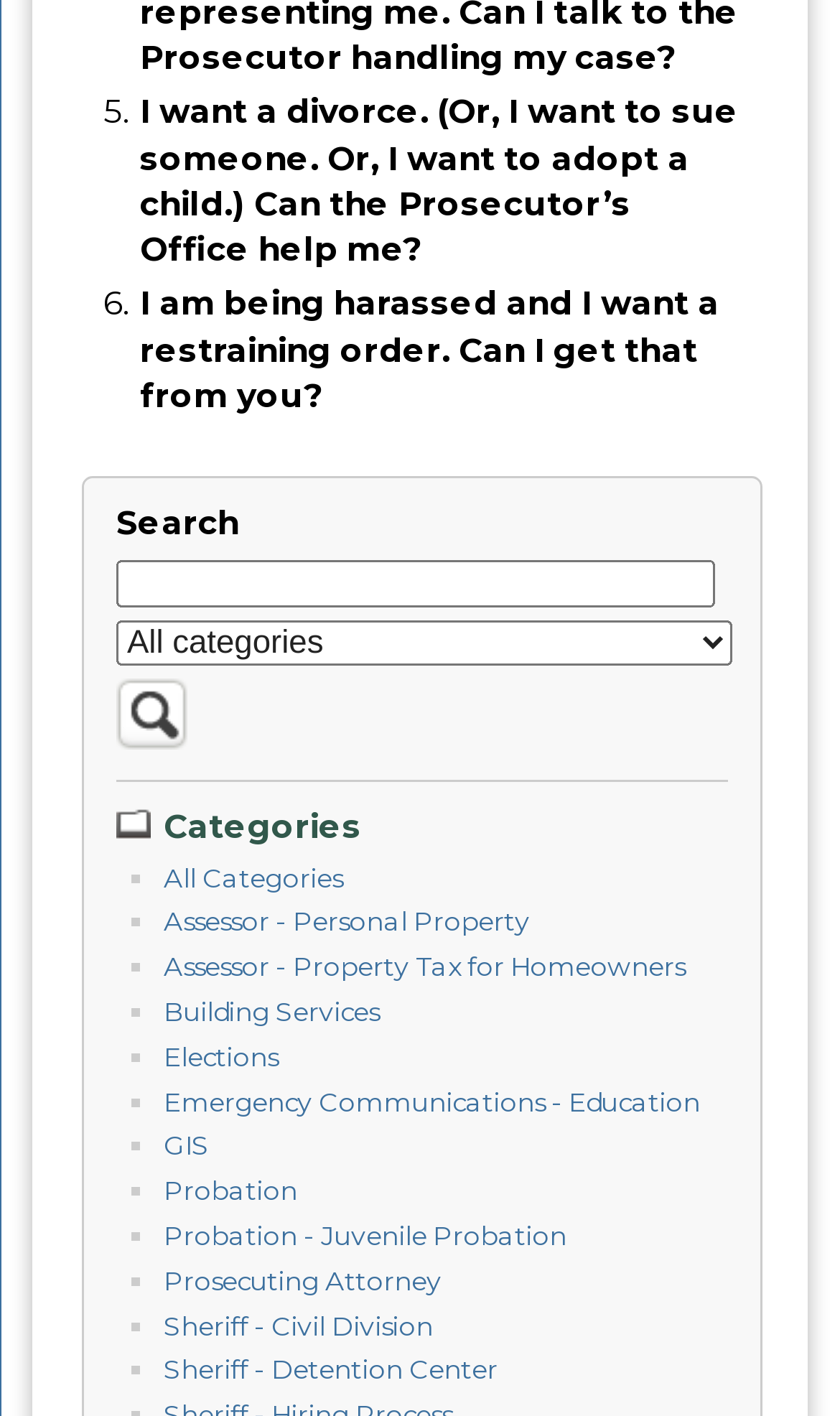Locate the bounding box coordinates of the element that should be clicked to fulfill the instruction: "Filter by category".

[0.138, 0.437, 0.872, 0.469]